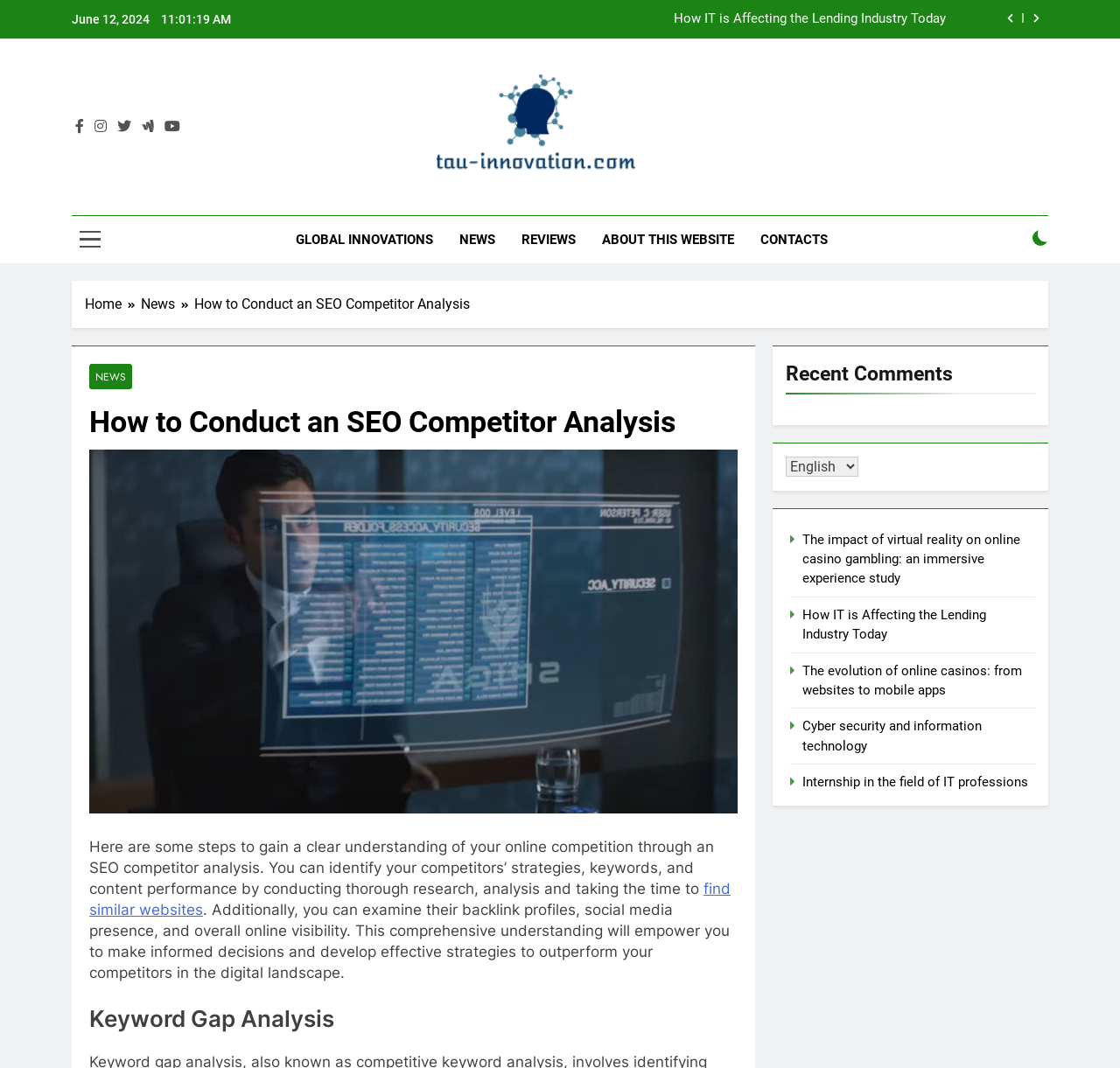Give a concise answer of one word or phrase to the question: 
What is the name of the website?

Tau-Innovation.Com